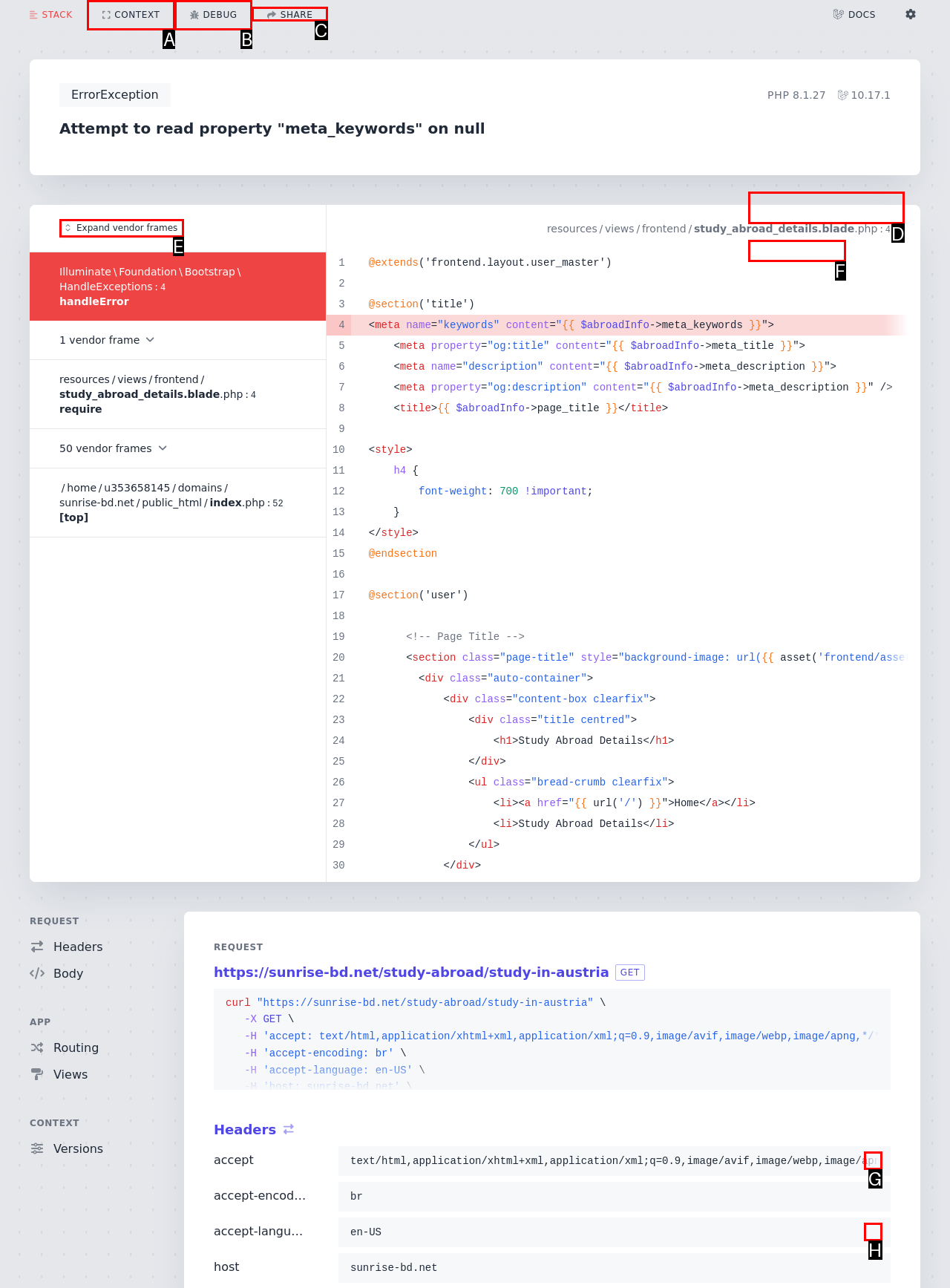Based on the given description: title="Copy to clipboard", determine which HTML element is the best match. Respond with the letter of the chosen option.

H